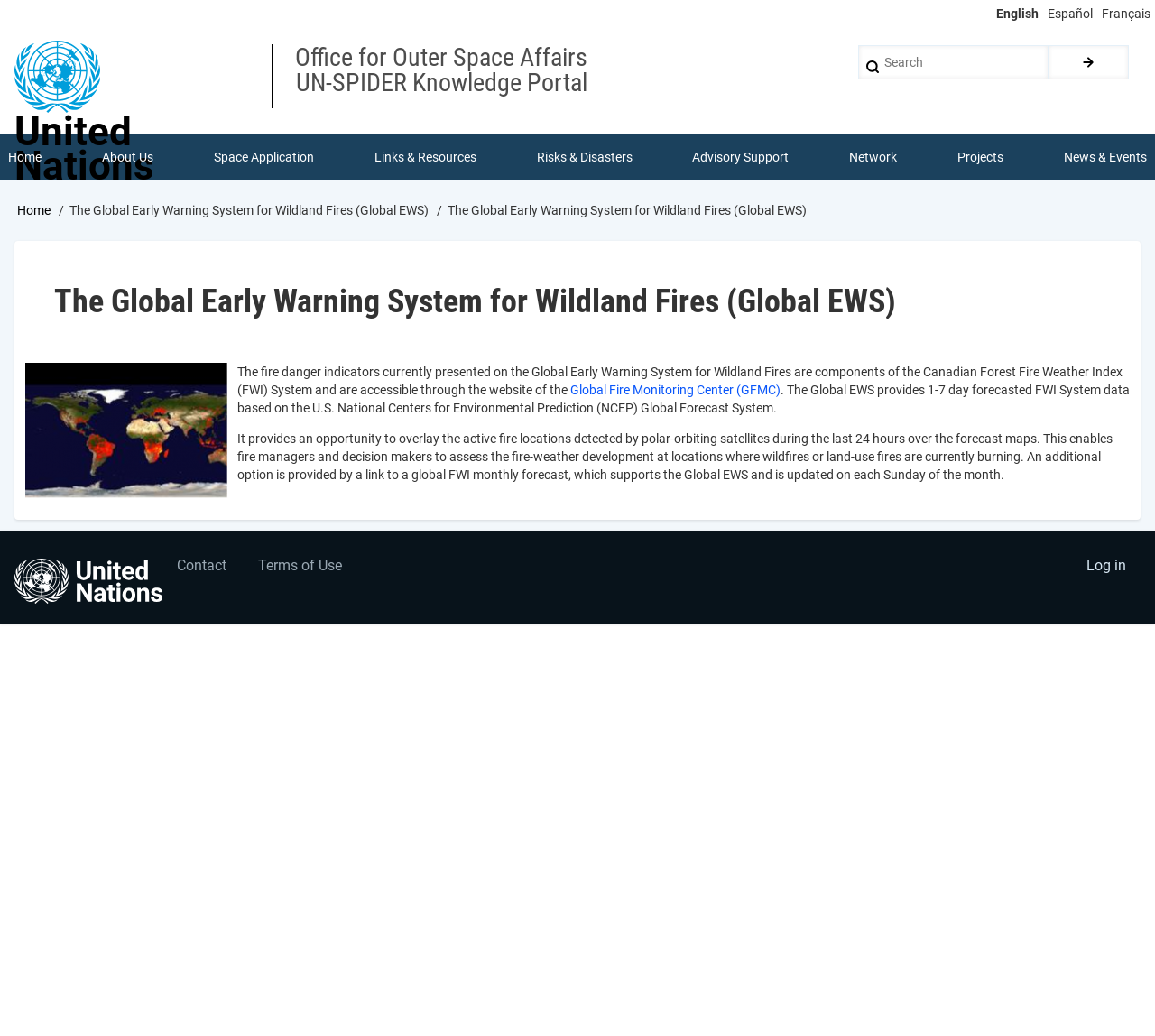Based on the element description "Contact Terms of Use", predict the bounding box coordinates of the UI element.

[0.14, 0.527, 0.308, 0.569]